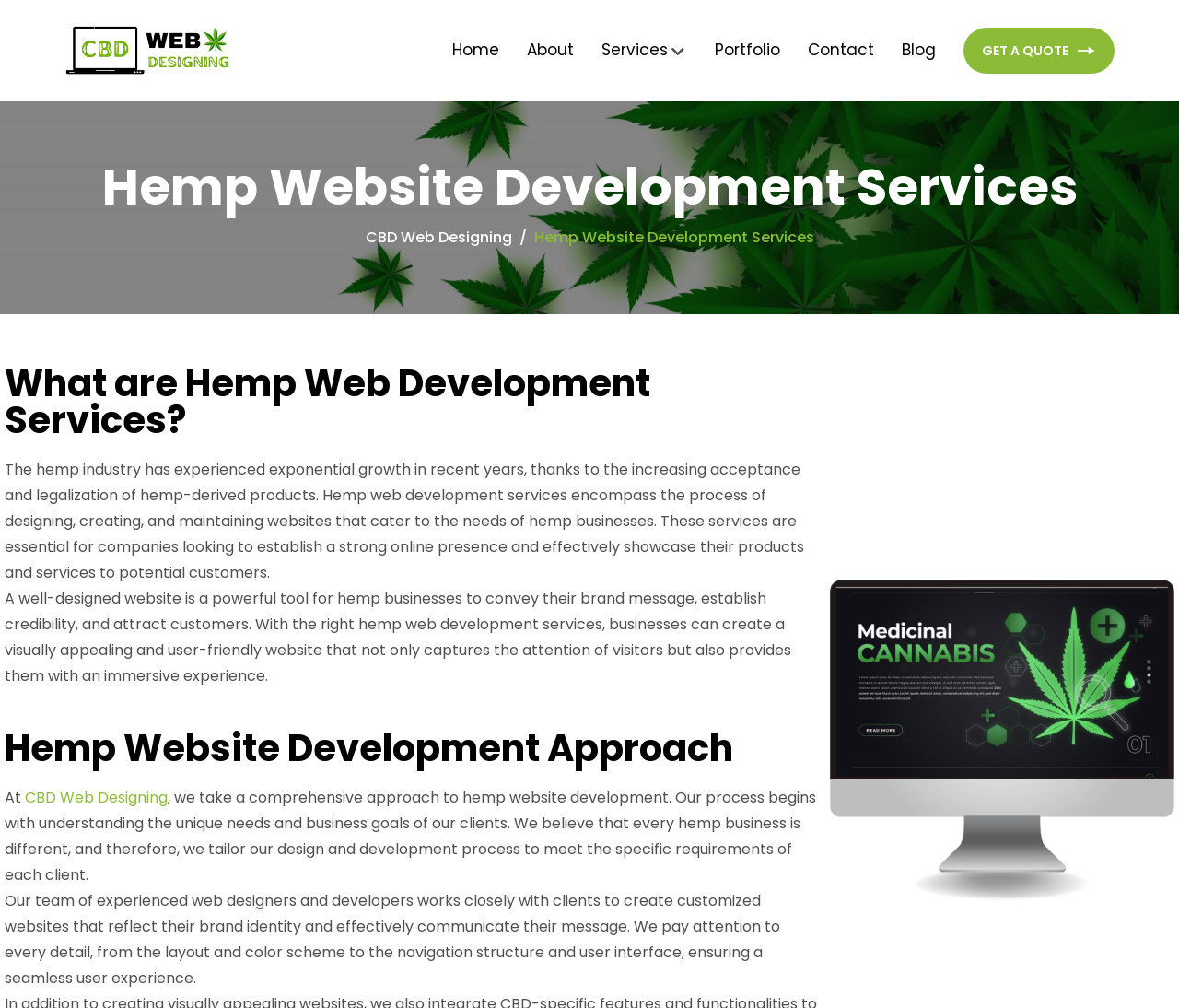Locate the bounding box coordinates of the area that needs to be clicked to fulfill the following instruction: "Learn about the company". The coordinates should be in the format of four float numbers between 0 and 1, namely [left, top, right, bottom].

[0.447, 0.0, 0.487, 0.1]